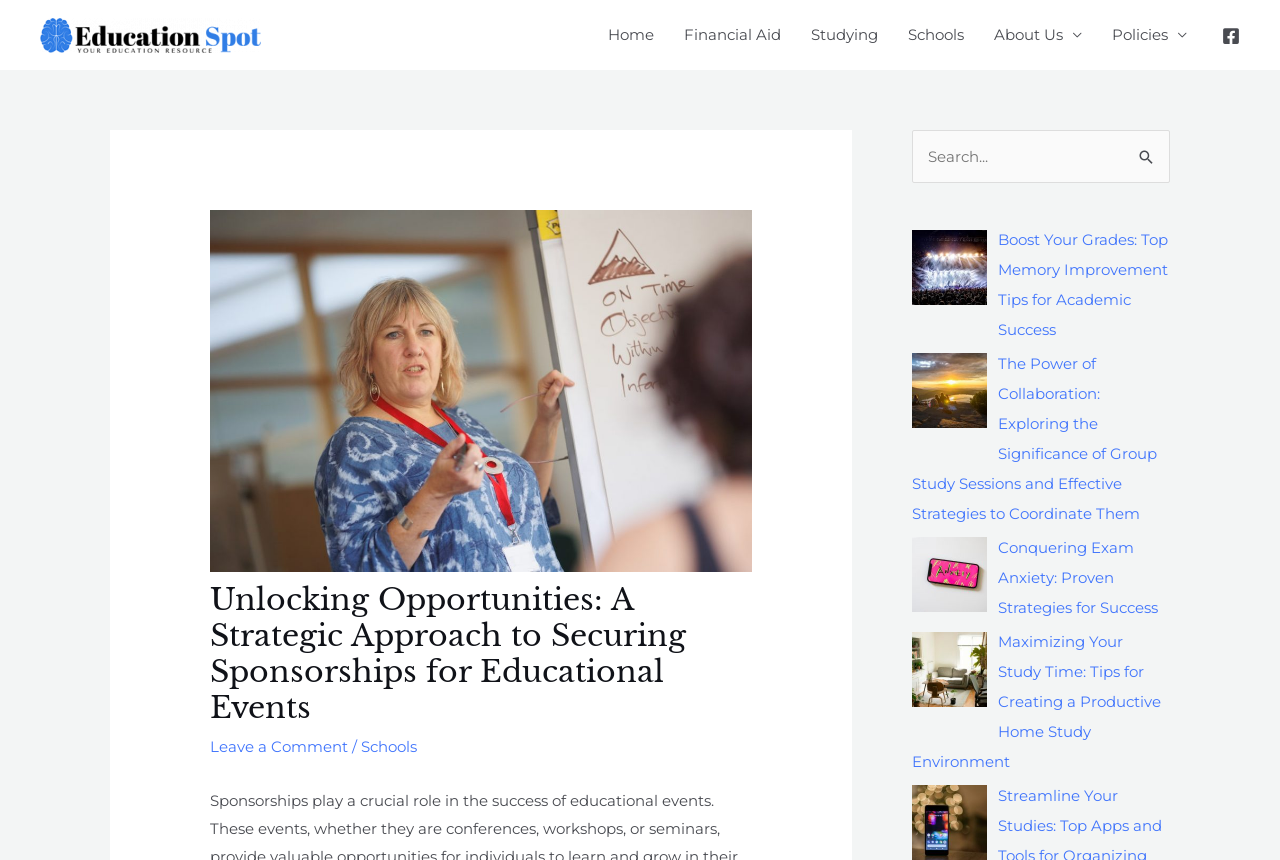Please identify the bounding box coordinates of the clickable element to fulfill the following instruction: "Check the policies". The coordinates should be four float numbers between 0 and 1, i.e., [left, top, right, bottom].

[0.857, 0.0, 0.939, 0.081]